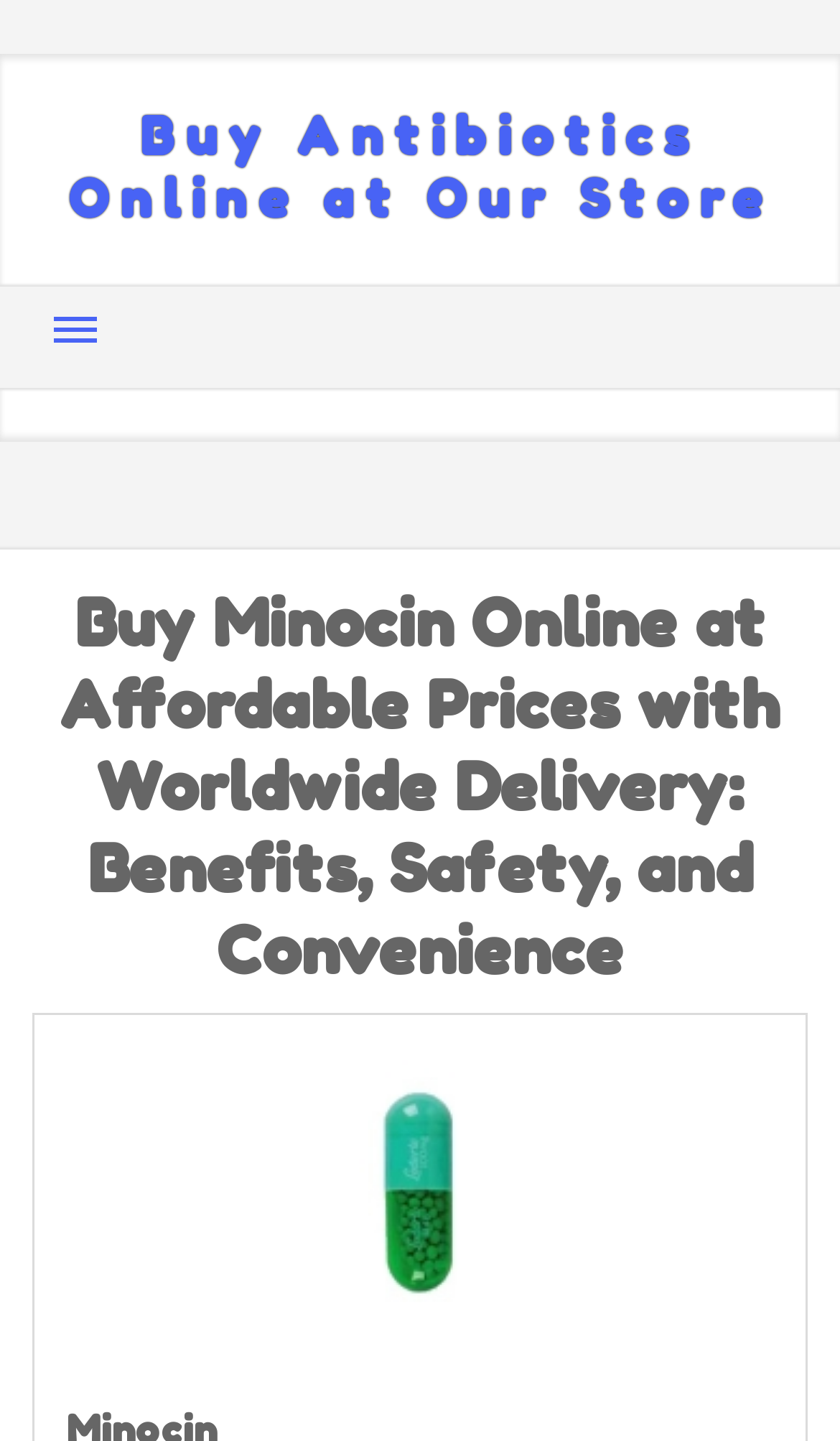Use a single word or phrase to answer the question: 
What is the main product being sold?

Minocin